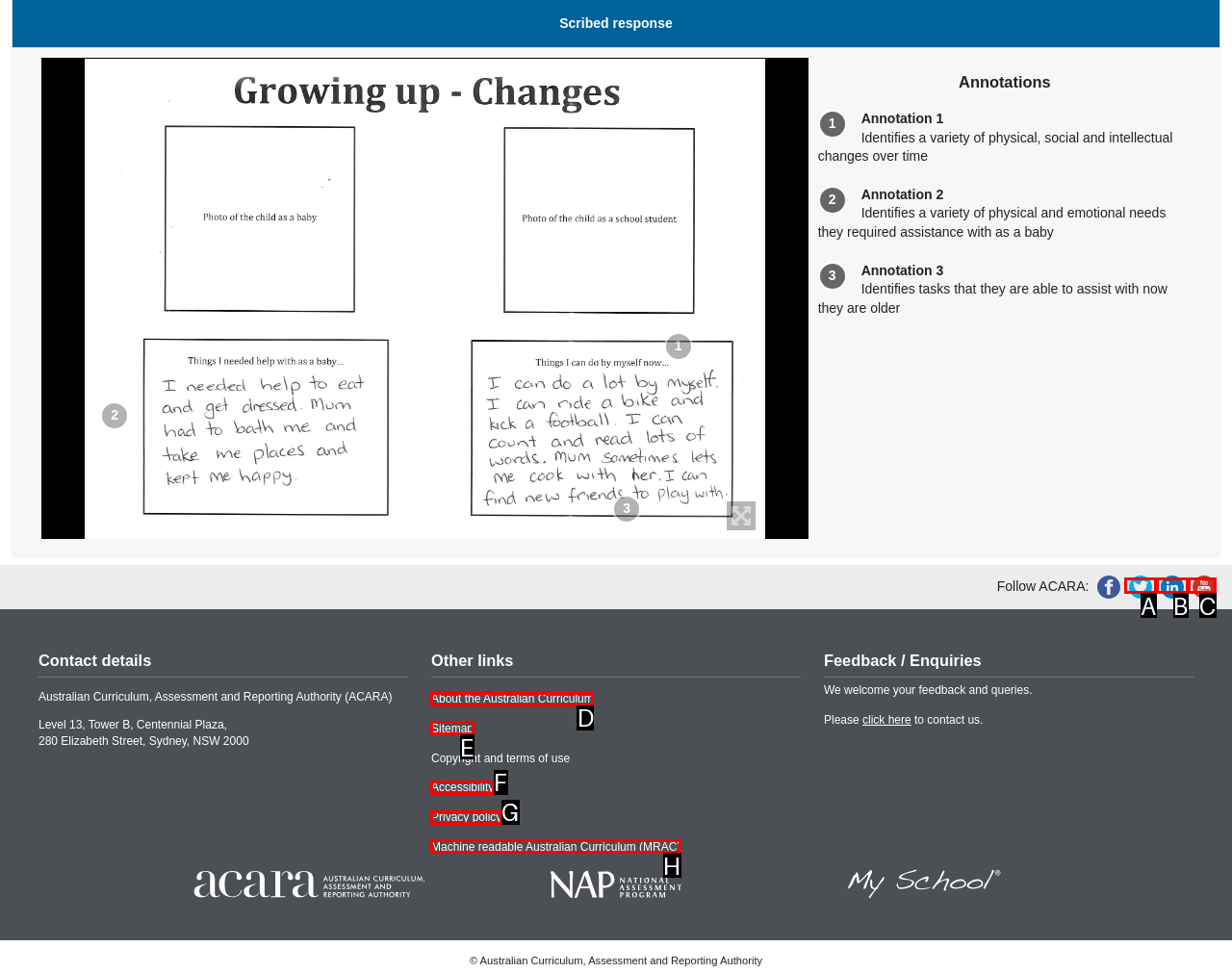Identify the UI element that corresponds to this description: Sitemap
Respond with the letter of the correct option.

E